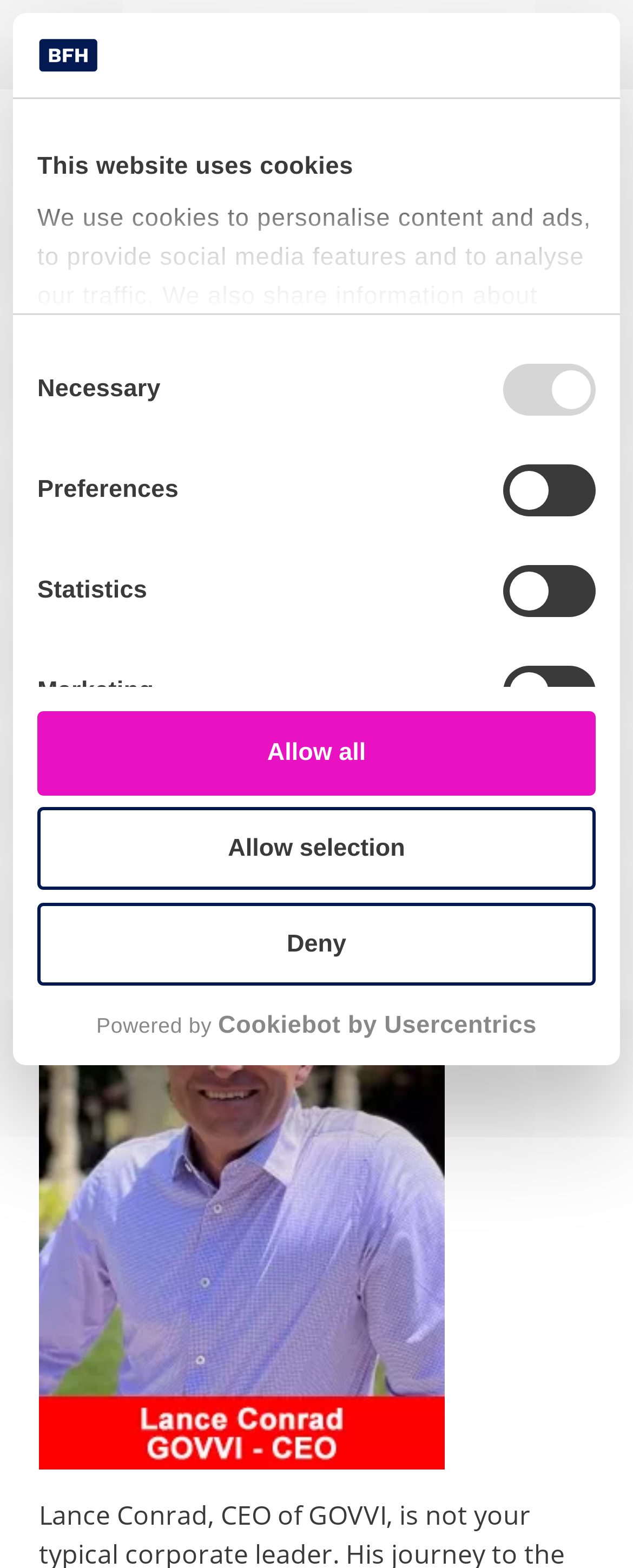Using the provided element description "Deny", determine the bounding box coordinates of the UI element.

[0.059, 0.576, 0.941, 0.629]